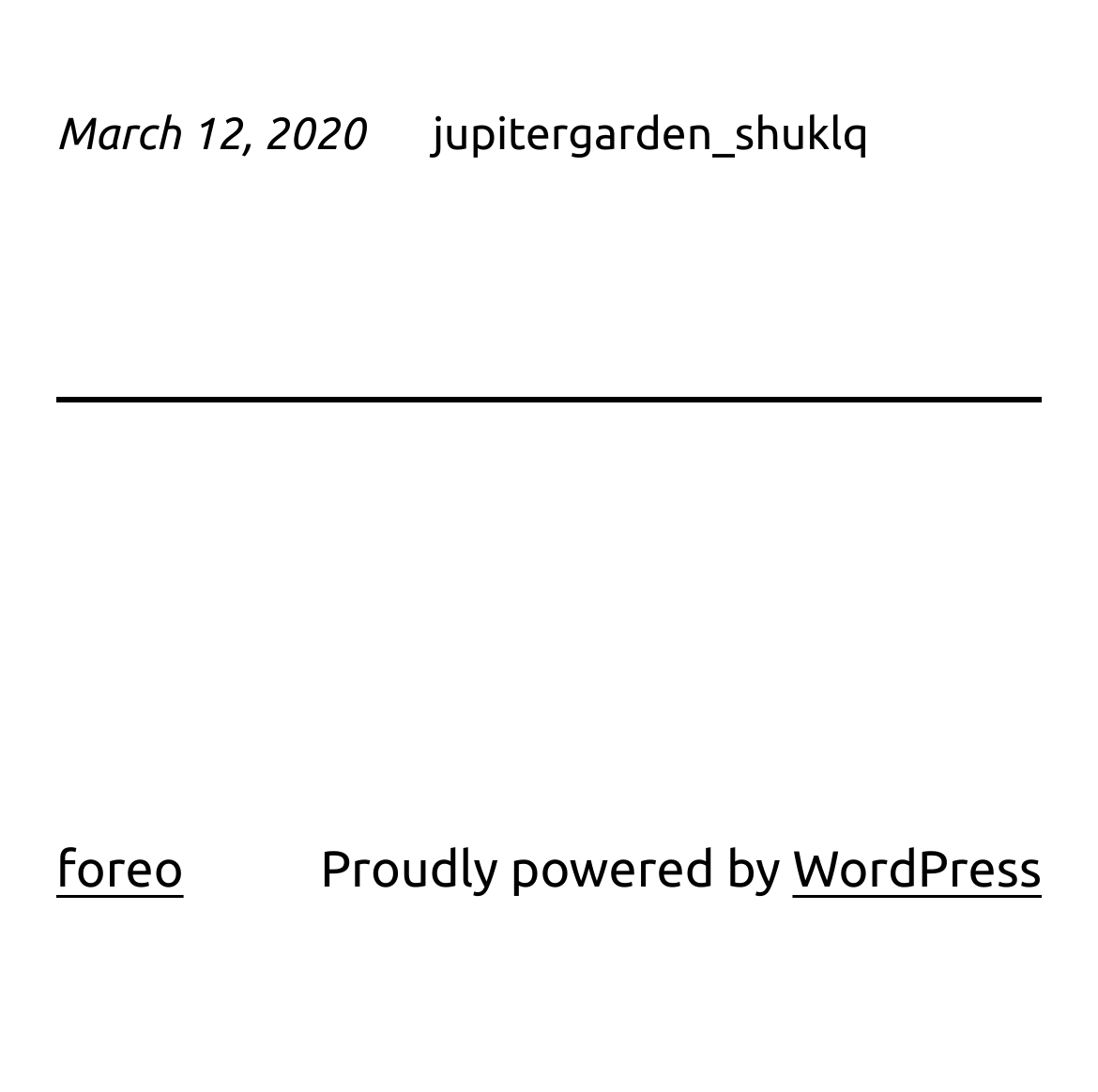What is the date mentioned on the webpage?
Provide a detailed answer to the question, using the image to inform your response.

I found the date 'March 12, 2020' on the webpage, which is located at the top-left corner, inside a 'time' element.